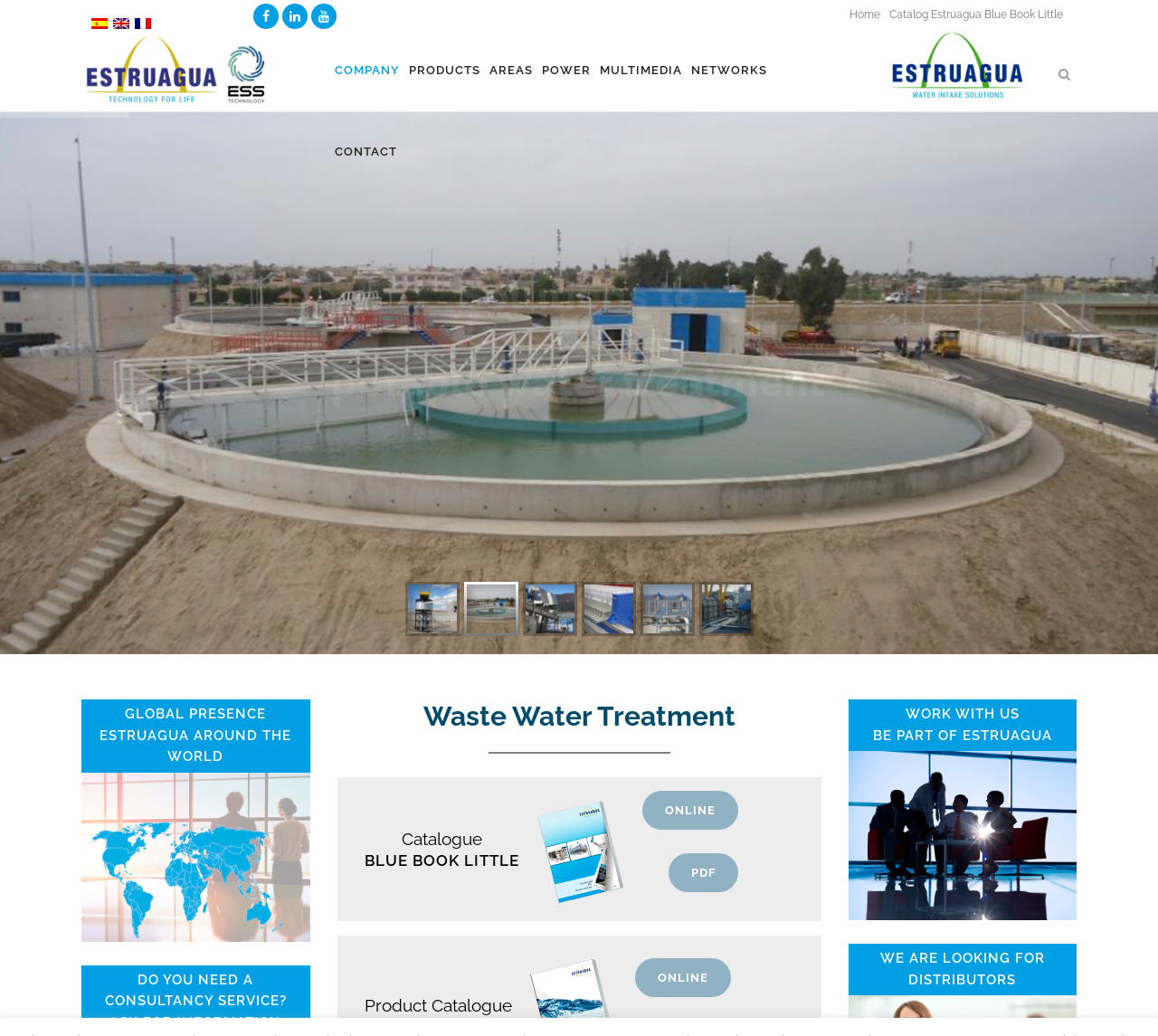Please give a concise answer to this question using a single word or phrase: 
How many languages can the website be translated to?

3